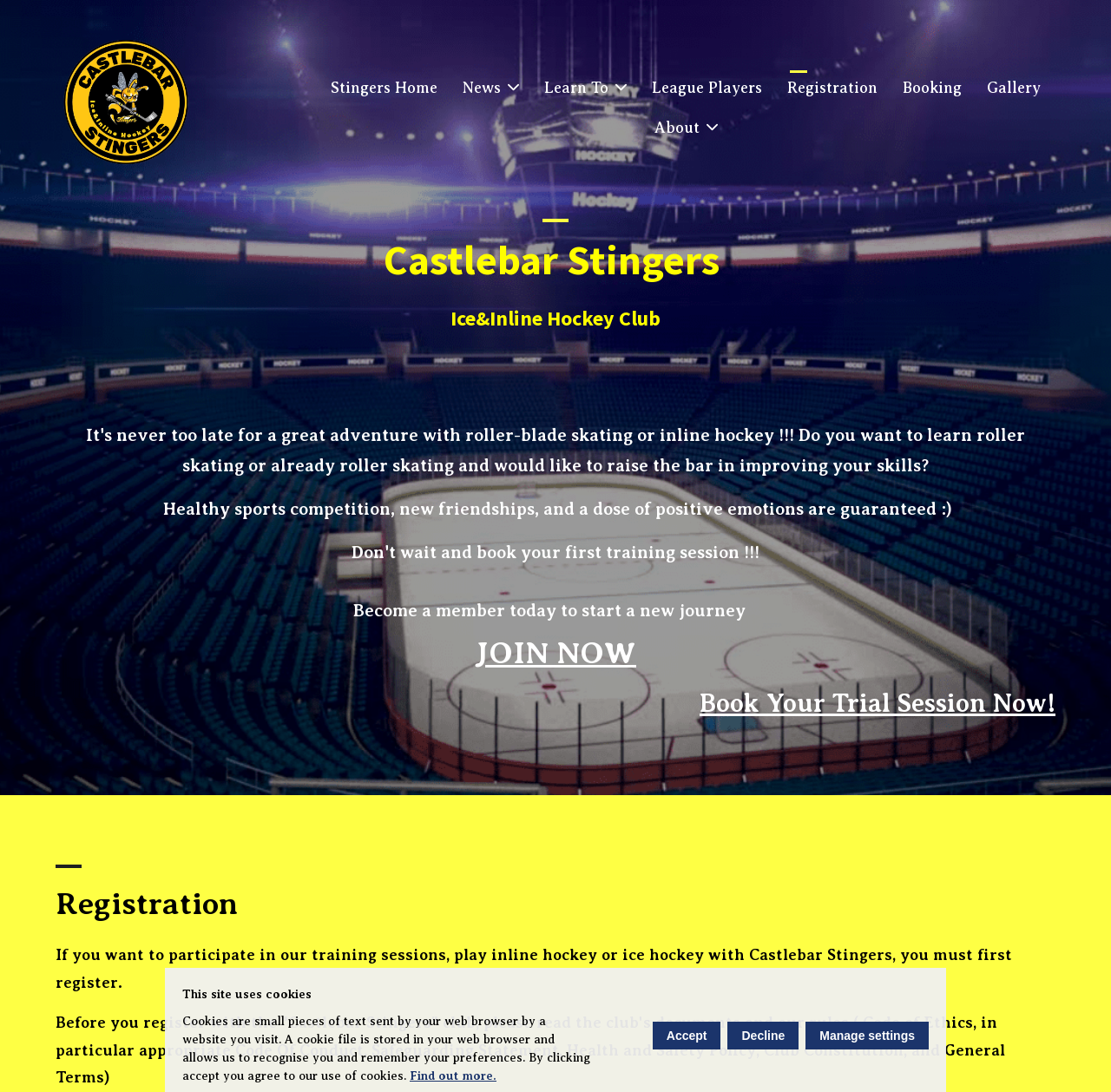Bounding box coordinates must be specified in the format (top-left x, top-left y, bottom-right x, bottom-right y). All values should be floating point numbers between 0 and 1. What are the bounding box coordinates of the UI element described as: このサイトについて / About This Site

None